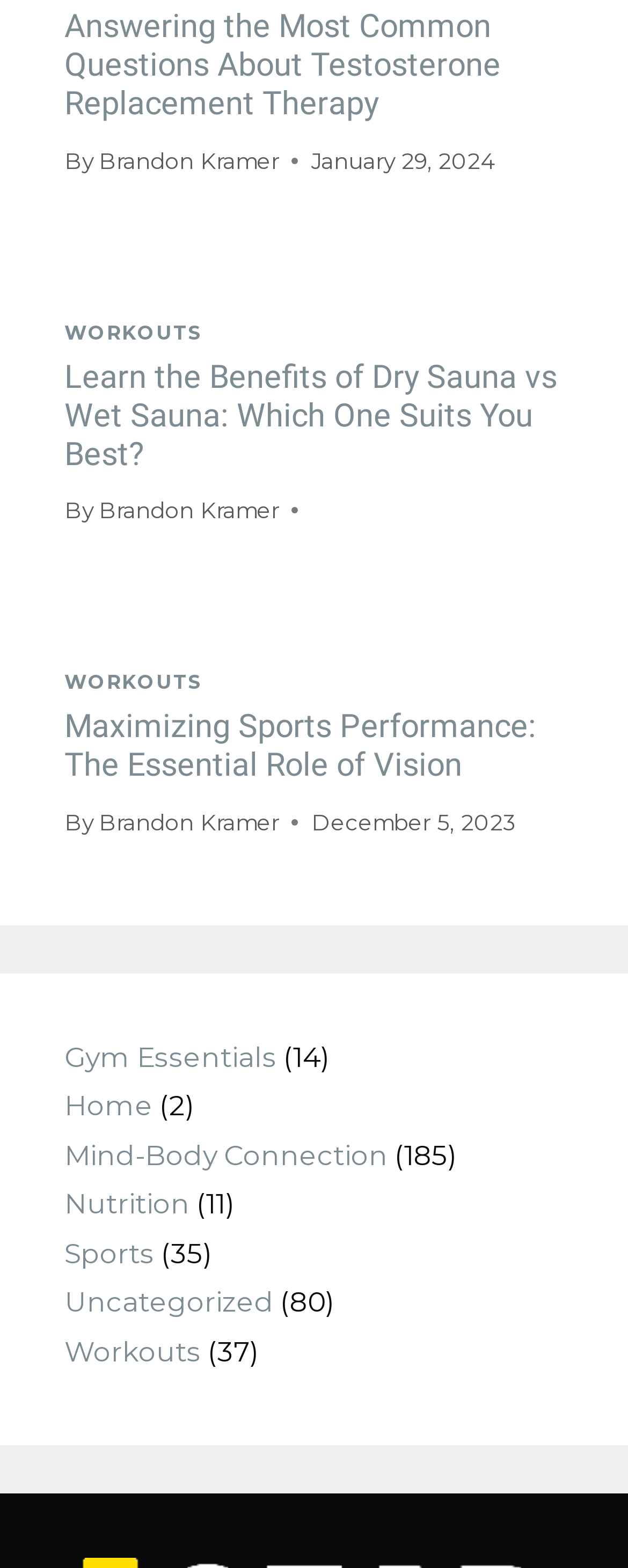Give the bounding box coordinates for this UI element: "Workouts". The coordinates should be four float numbers between 0 and 1, arranged as [left, top, right, bottom].

[0.103, 0.851, 0.321, 0.872]